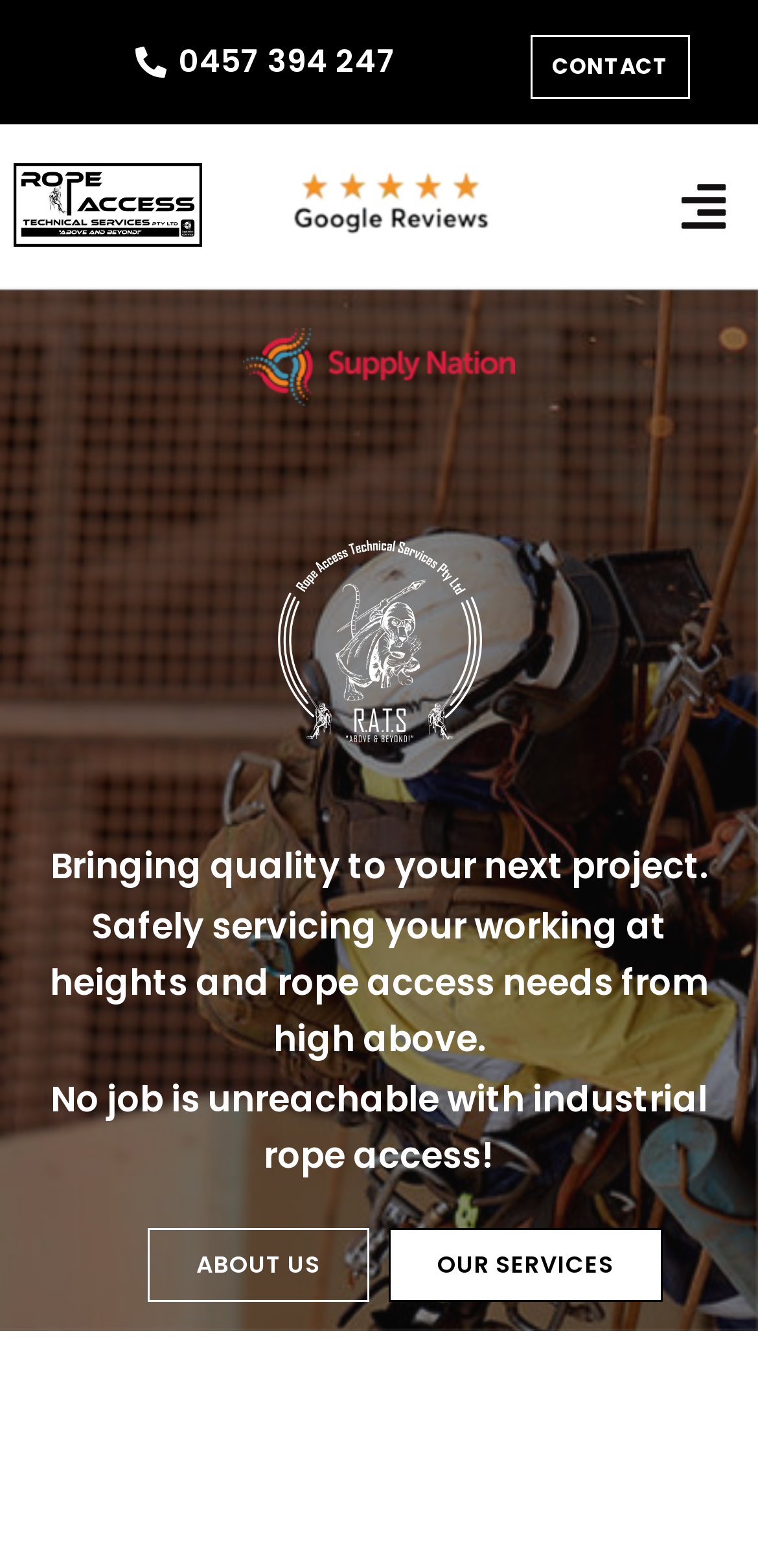Answer the question below in one word or phrase:
What is the purpose of the button at the top right corner?

Menu Toggle